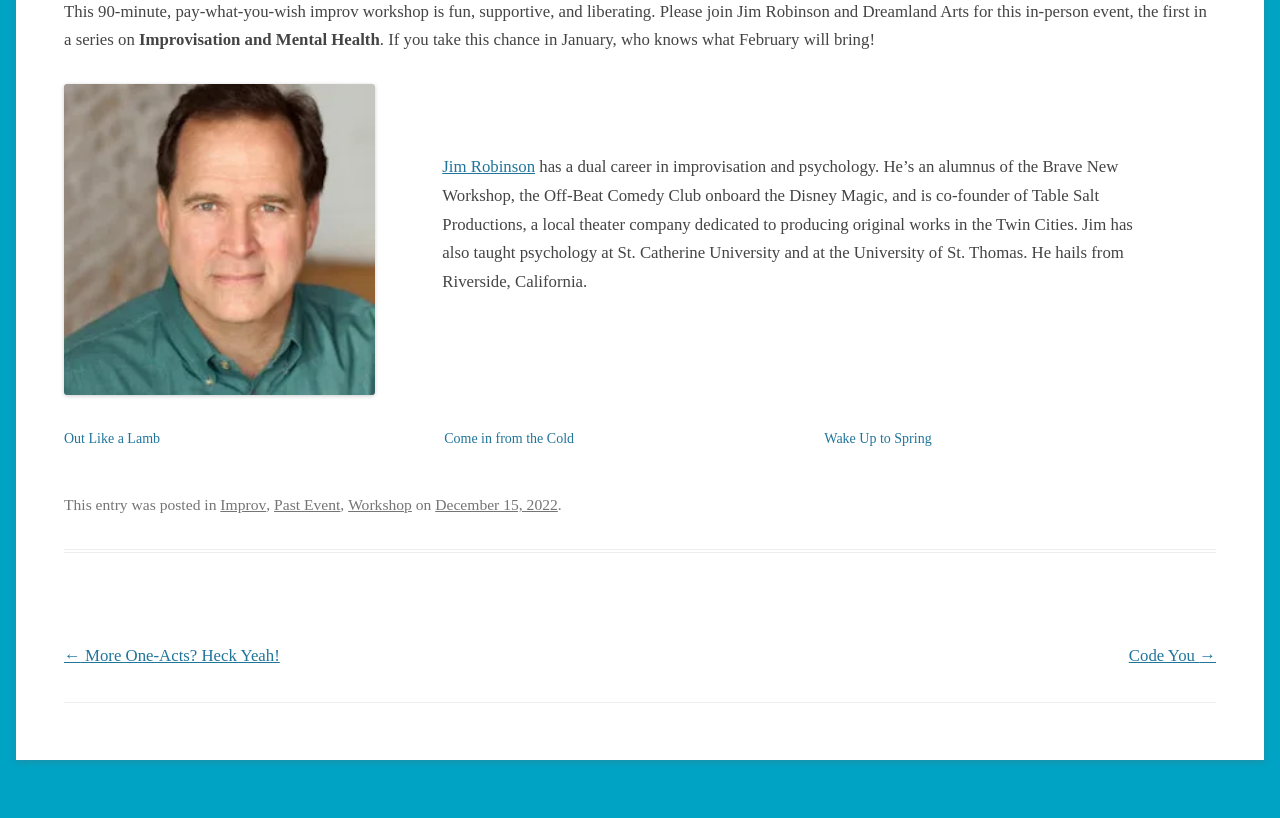Using a single word or phrase, answer the following question: 
Who is the instructor of the workshop?

Jim Robinson